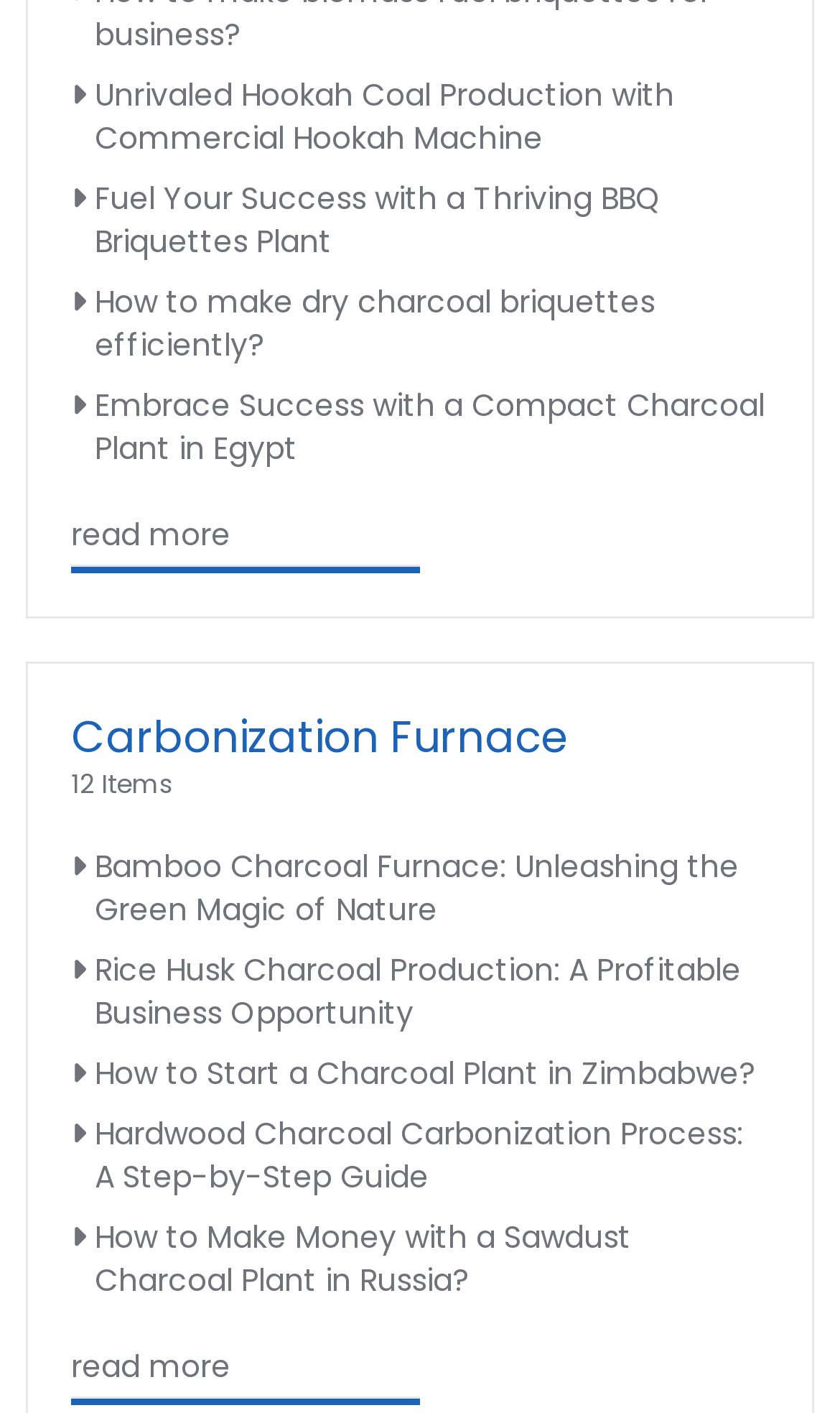Could you locate the bounding box coordinates for the section that should be clicked to accomplish this task: "View the article about How to Start a Charcoal Plant in Zimbabwe?".

[0.085, 0.744, 0.9, 0.775]